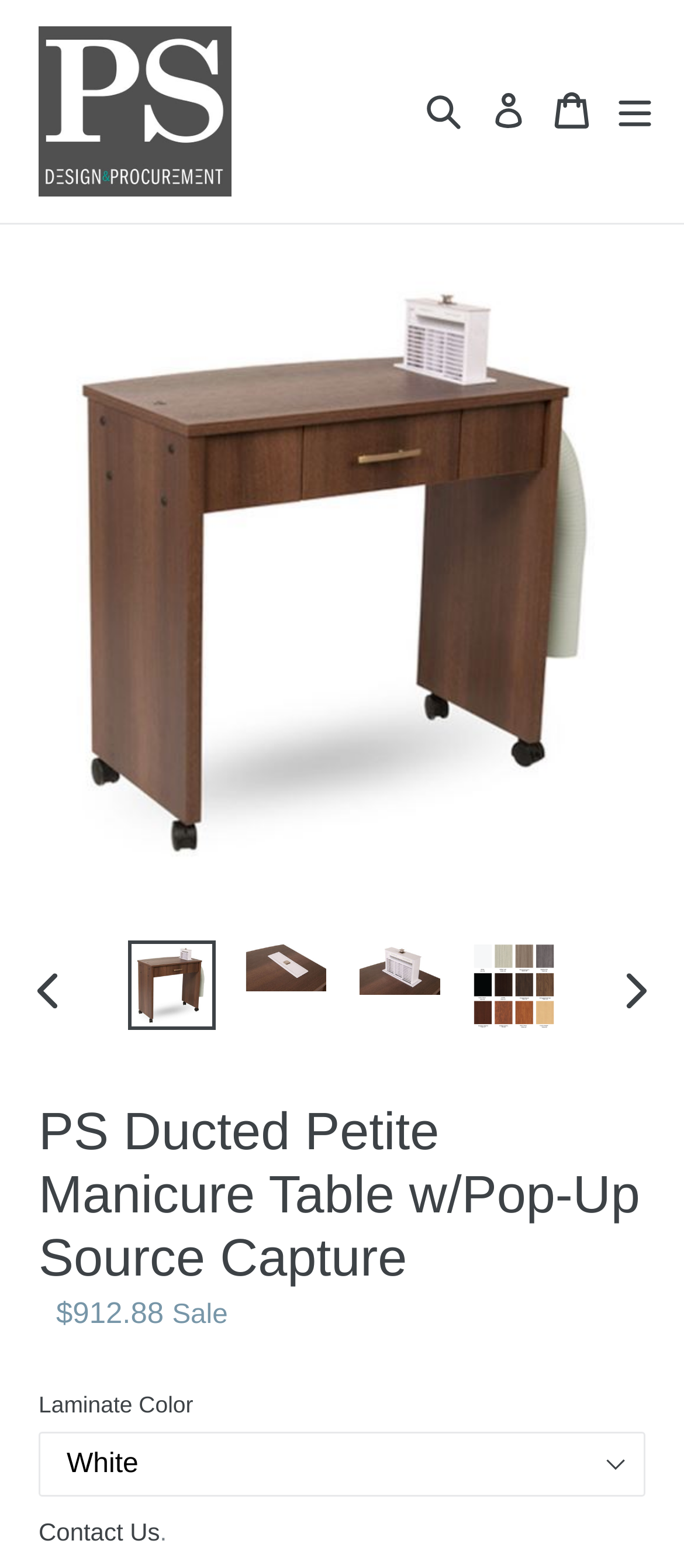Generate a thorough caption detailing the webpage content.

This webpage appears to be a product page for a specific manicure table, the "PS Ducted Petite Manicure Table w/Pop-Up Source Capture". At the top of the page, there is a navigation section with links to the website's homepage, a search button, a login link, a cart link, and an expand/collapse button. 

Below the navigation section, there is a large image of the product, taking up most of the width of the page. 

To the left of the image, there is a carousel with four options, each featuring a smaller image of the product and a link to the product. The carousel has previous and next slide buttons.

Below the image, there is a heading with the product name, followed by a section with a label "Laminate Color" and a combobox to select the color. 

At the bottom of the page, there is a link to "Contact Us" and a period.